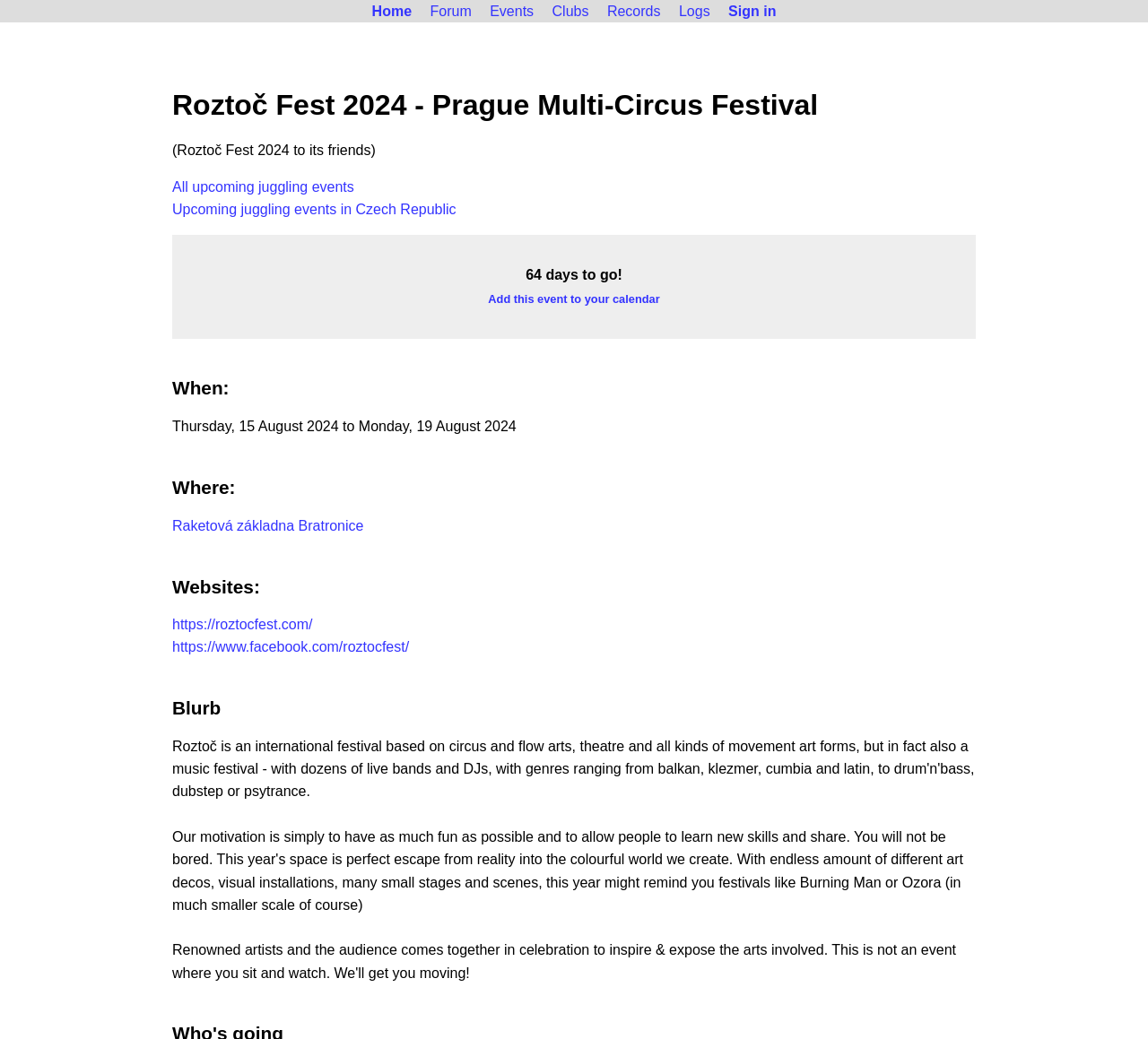Please find the bounding box coordinates for the clickable element needed to perform this instruction: "Sign in to the account".

[0.628, 0.002, 0.682, 0.019]